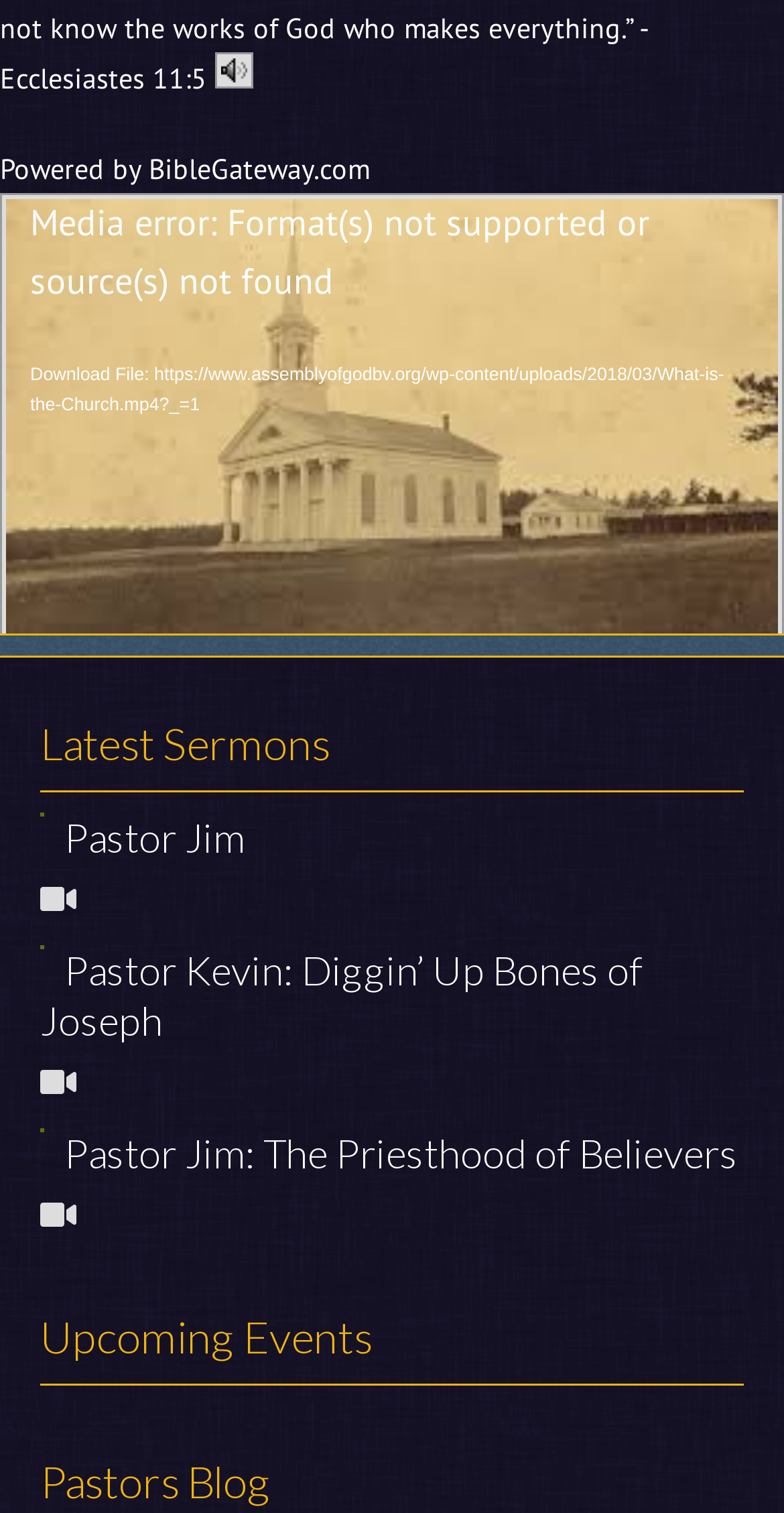Identify the bounding box coordinates for the element you need to click to achieve the following task: "Play the video". Provide the bounding box coordinates as four float numbers between 0 and 1, in the form [left, top, right, bottom].

[0.041, 0.379, 0.092, 0.406]